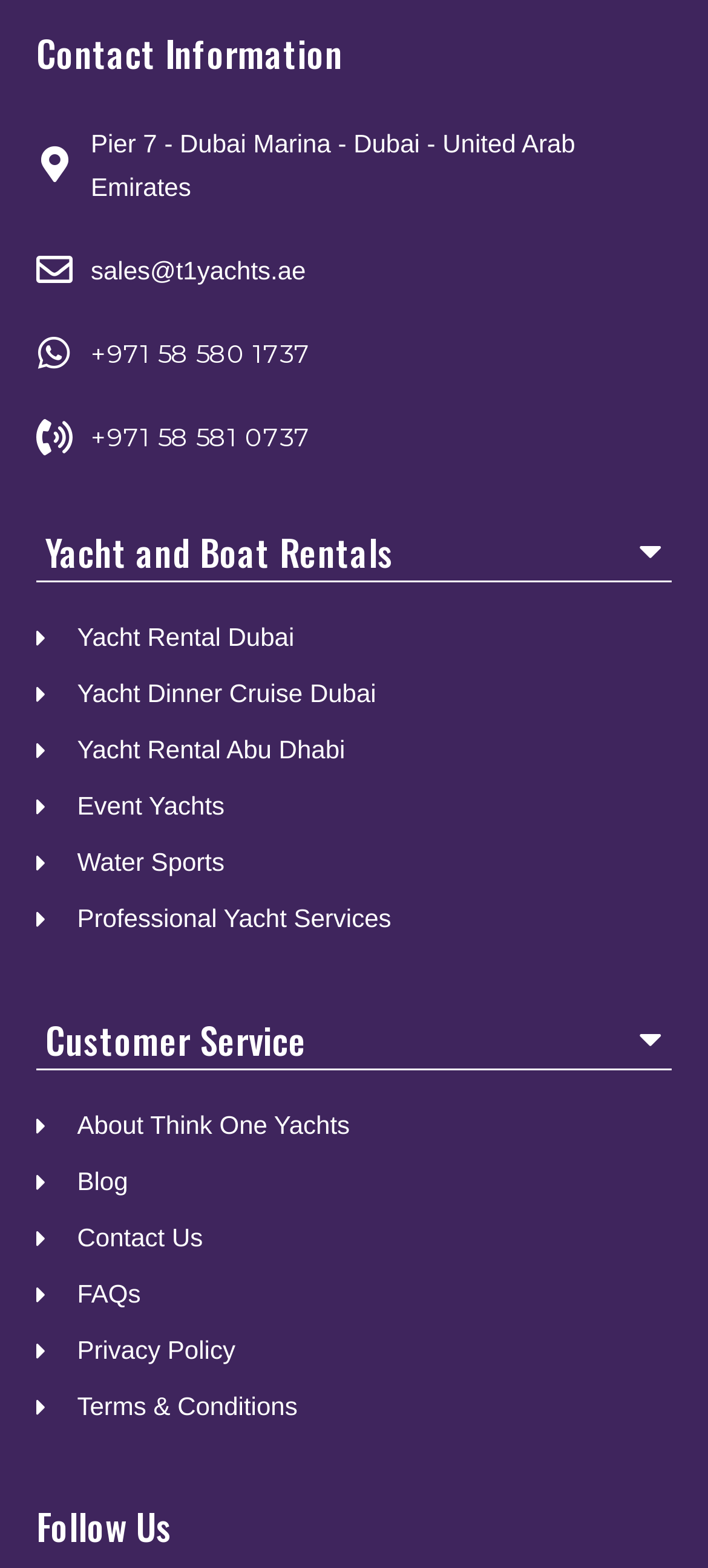Based on the provided description, "Yacht Rental Dubai", find the bounding box of the corresponding UI element in the screenshot.

[0.051, 0.395, 0.416, 0.419]